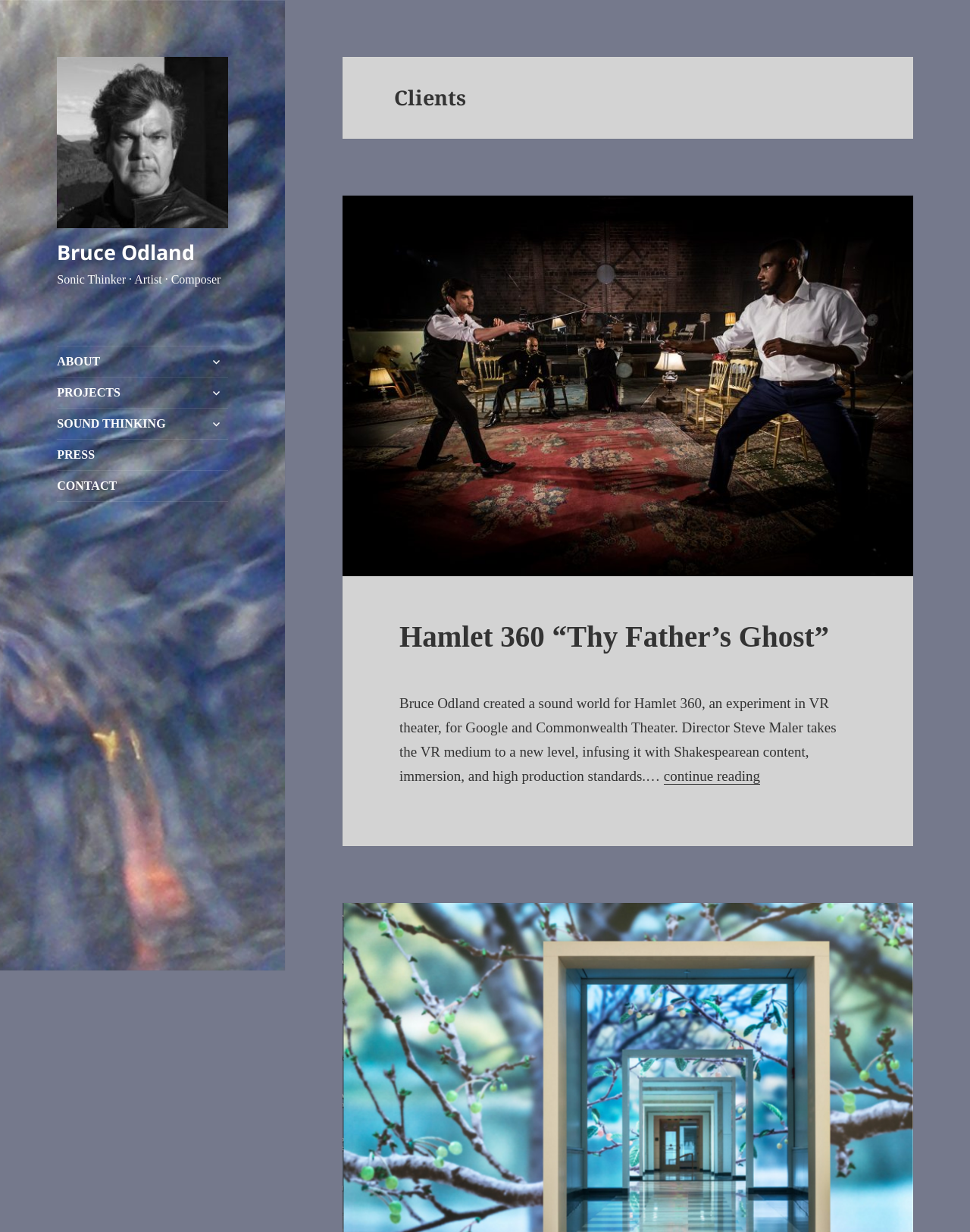What is the profession of Bruce Odland?
Please give a well-detailed answer to the question.

Based on the webpage, Bruce Odland is described as a 'Sonic Thinker · Artist · Composer' which suggests that he is a professional in the field of sound and music, possibly working as a composer or sound designer.